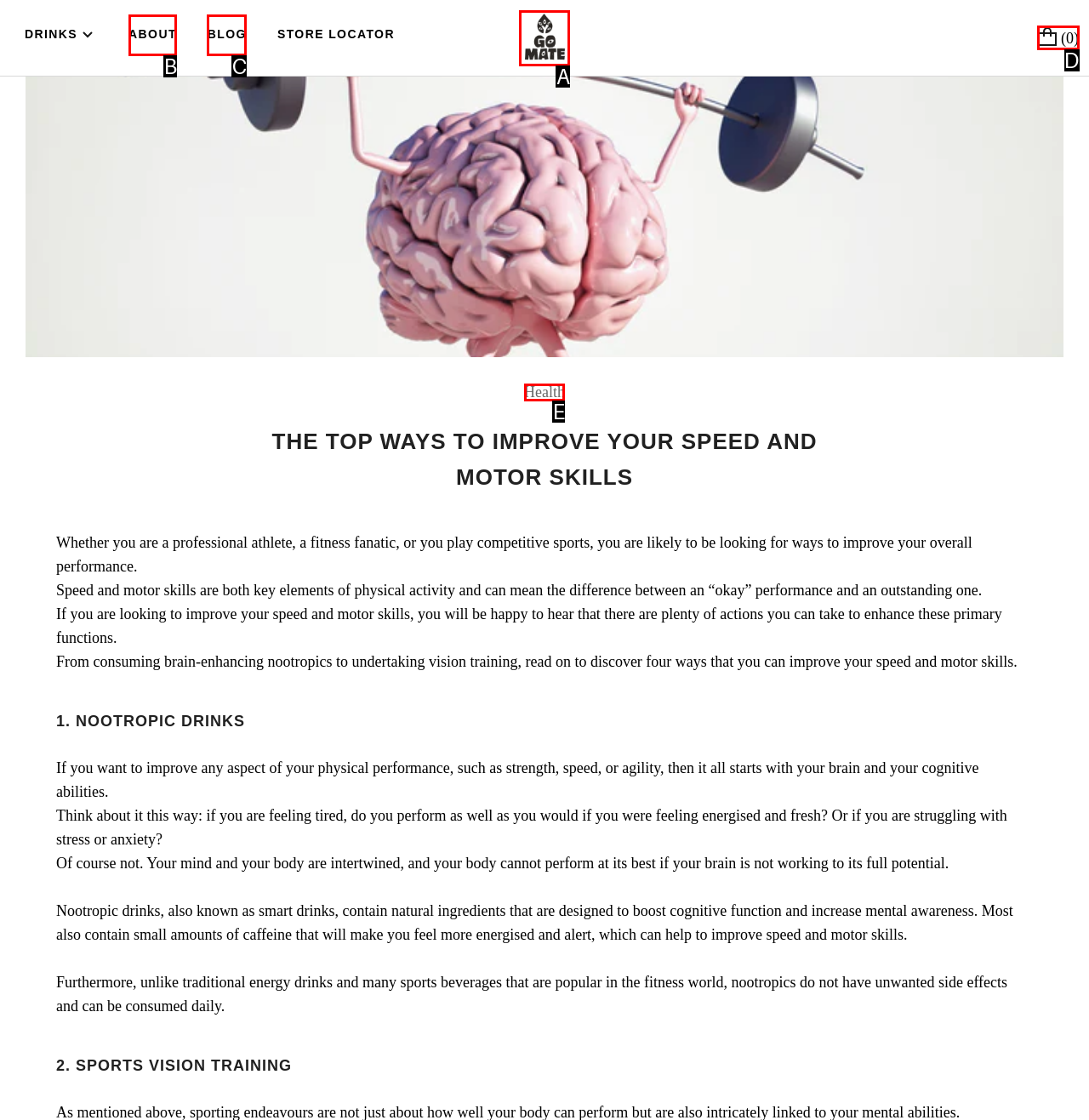Which HTML element among the options matches this description: Health? Answer with the letter representing your choice.

E